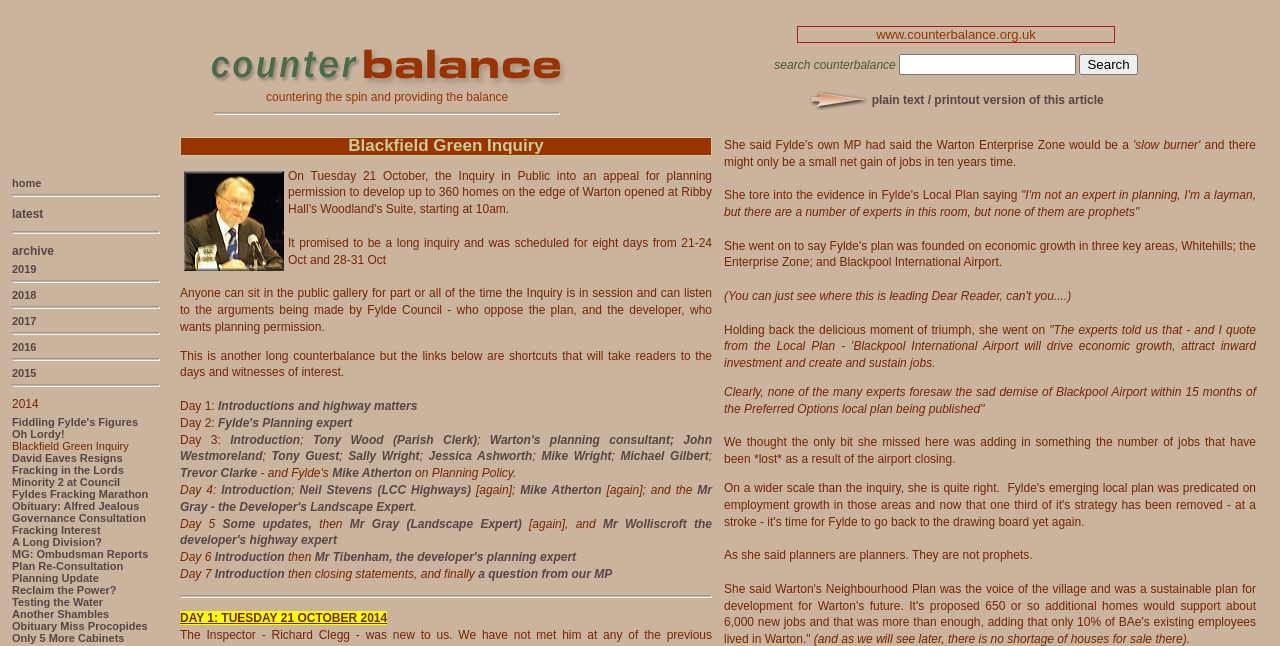What is the title of the article in the Blackfield Green Inquiry section?
Based on the visual, give a brief answer using one word or a short phrase.

Blackfield Green Inquiry